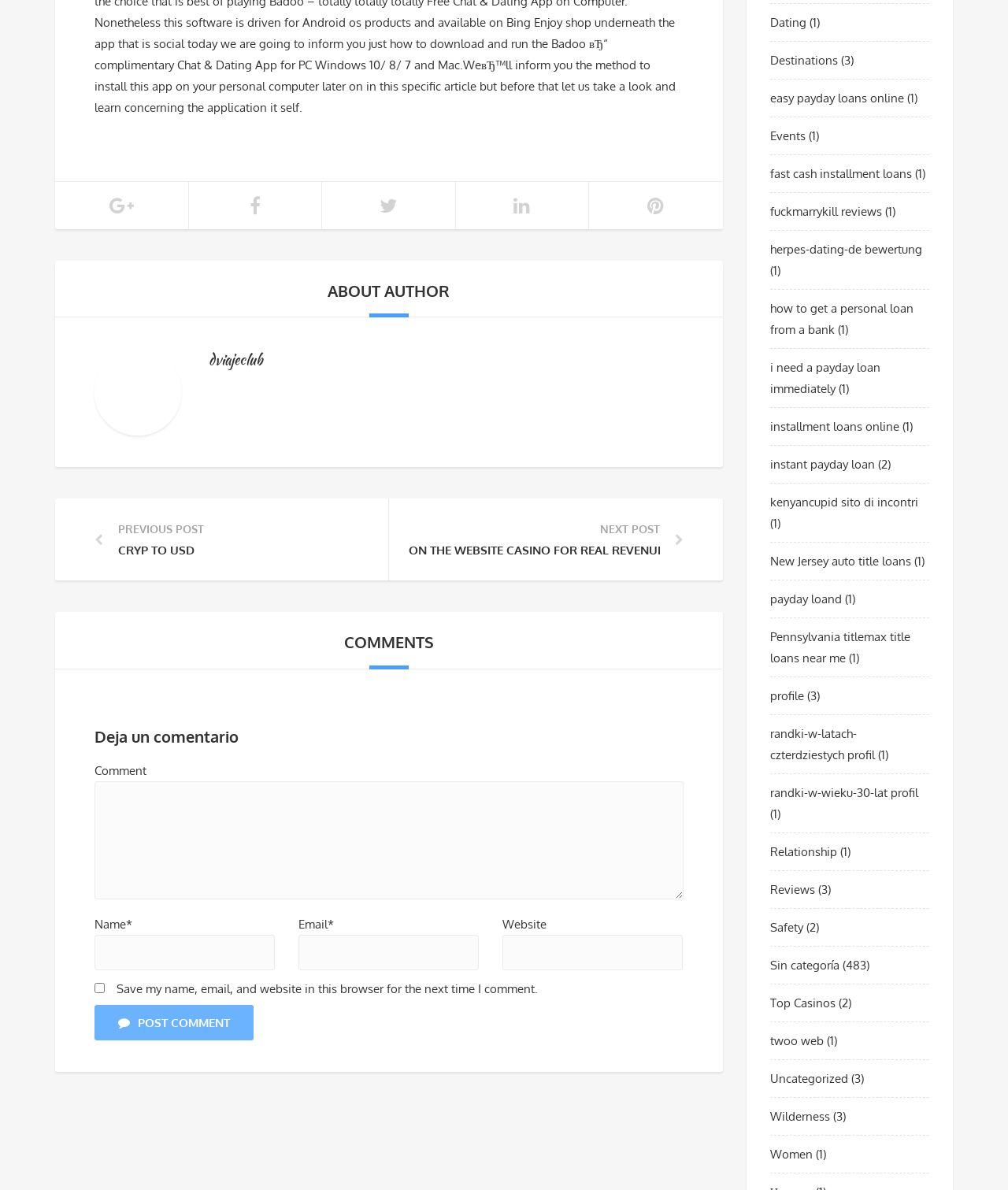Please find the bounding box coordinates of the clickable region needed to complete the following instruction: "Click Apple". The bounding box coordinates must consist of four float numbers between 0 and 1, i.e., [left, top, right, bottom].

None